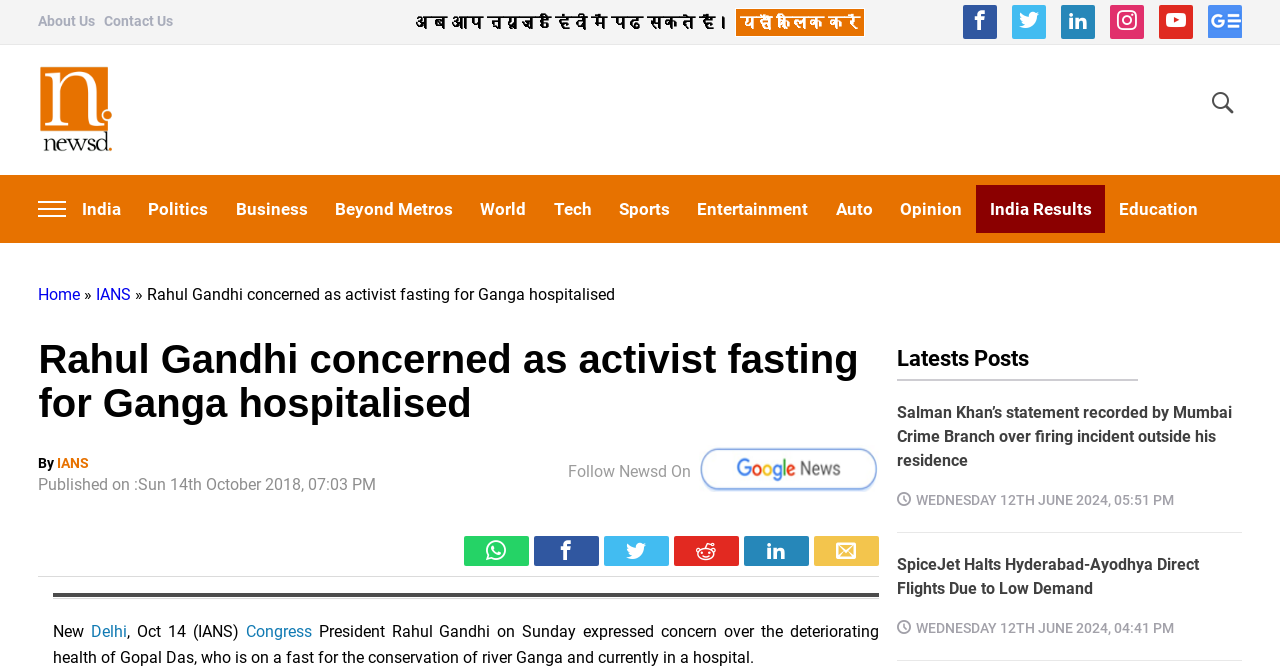Please determine the primary heading and provide its text.

Rahul Gandhi concerned as activist fasting for Ganga hospitalised